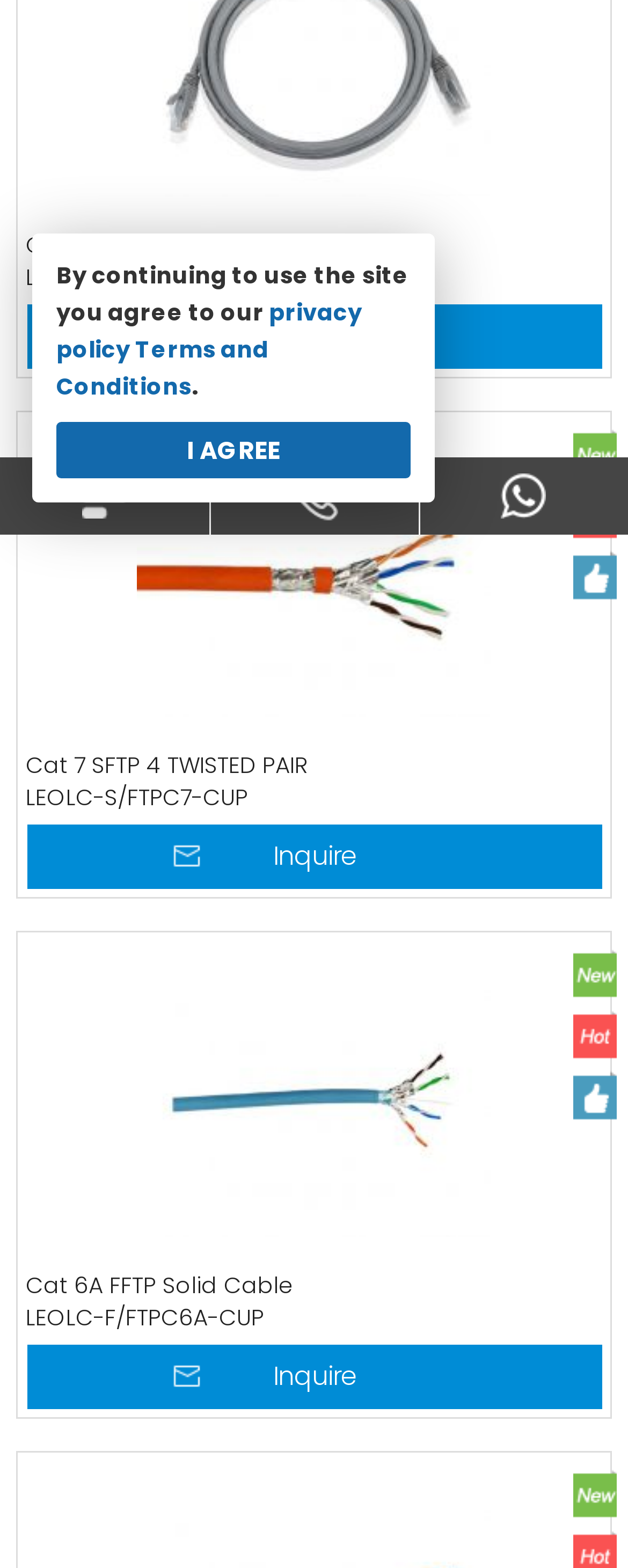Using the format (top-left x, top-left y, bottom-right x, bottom-right y), and given the element description, identify the bounding box coordinates within the screenshot: Prom Hairstyles

None